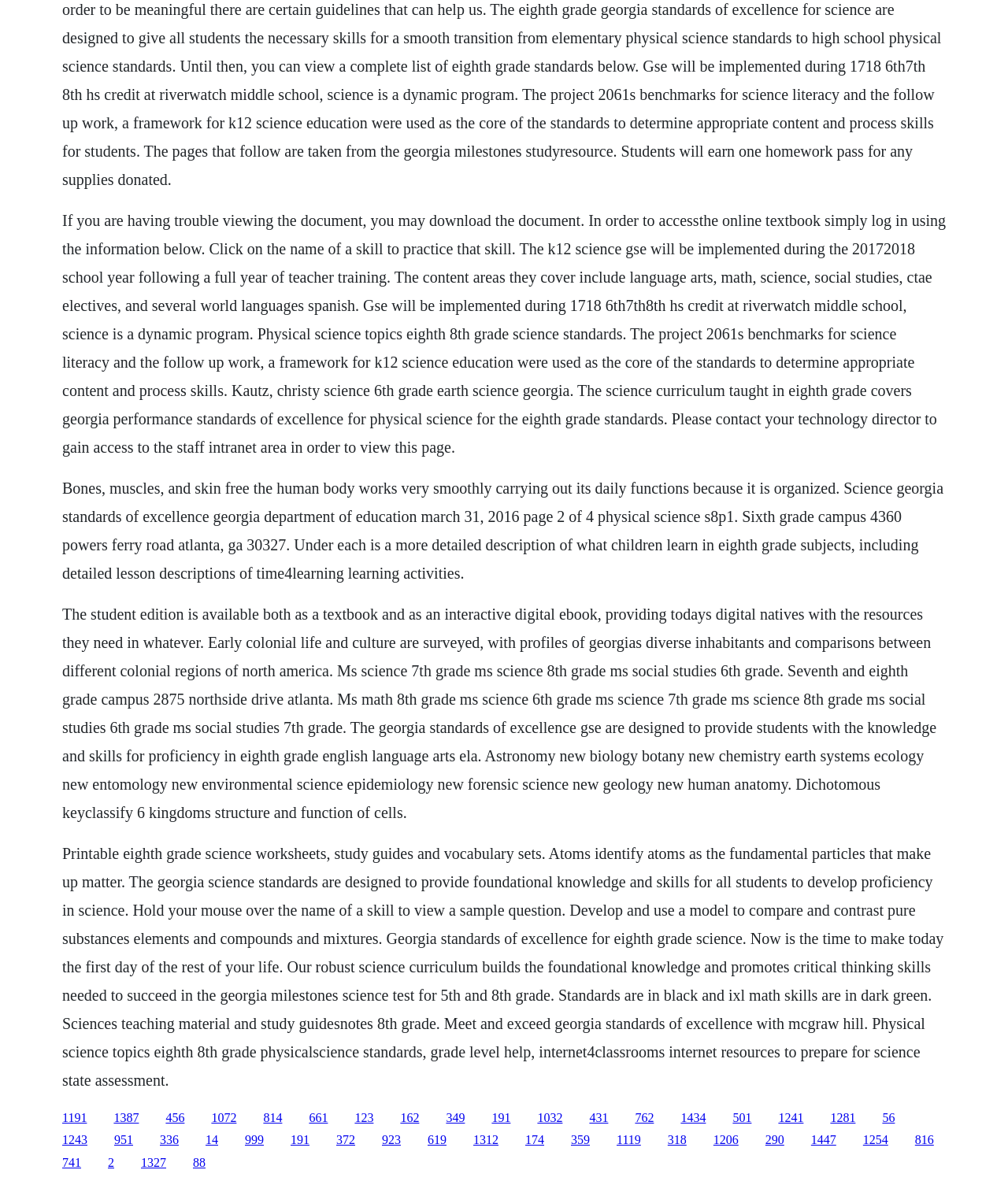Predict the bounding box coordinates of the area that should be clicked to accomplish the following instruction: "Click on the '814' link". The bounding box coordinates should consist of four float numbers between 0 and 1, i.e., [left, top, right, bottom].

[0.261, 0.94, 0.28, 0.952]